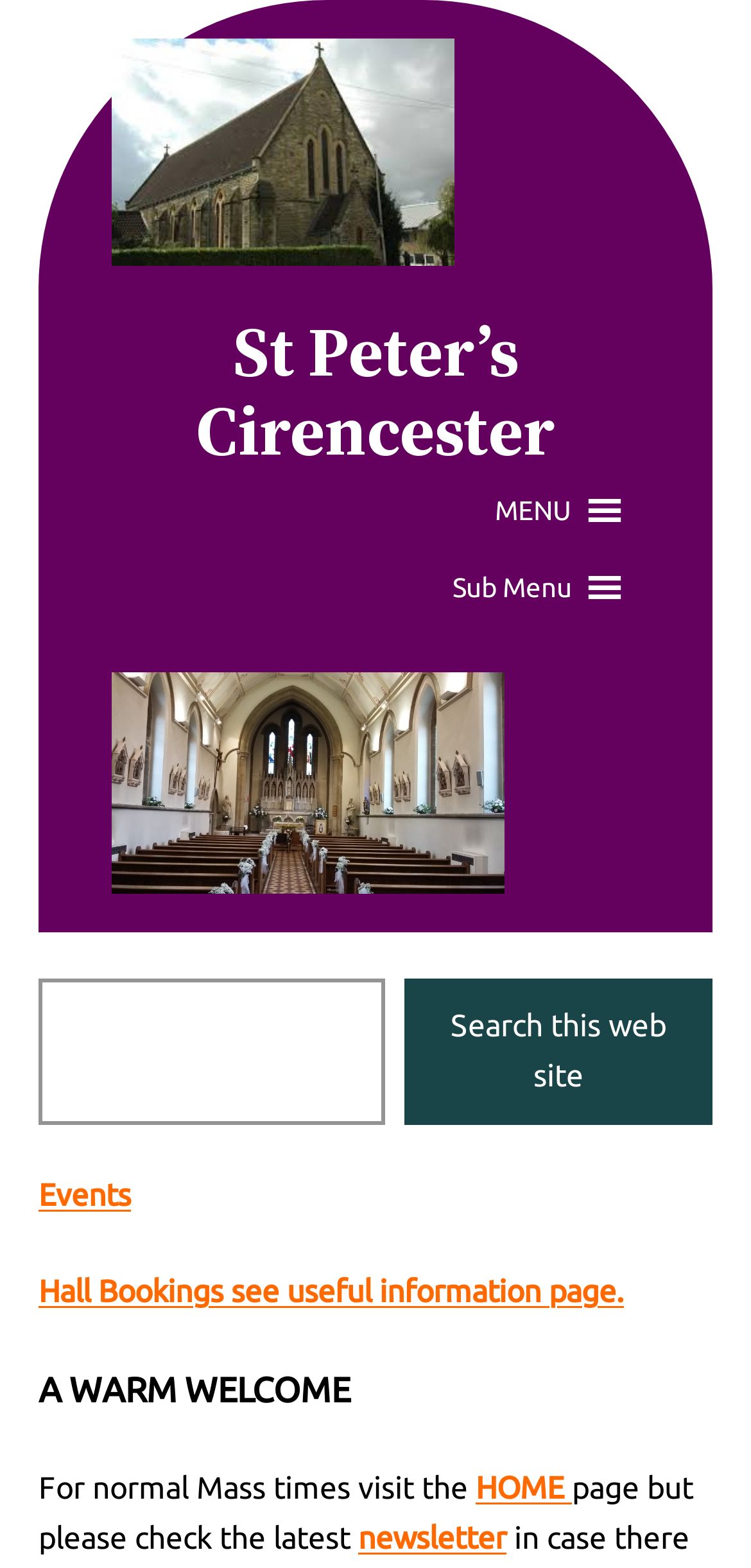Please find the bounding box coordinates of the section that needs to be clicked to achieve this instruction: "View Hall Bookings information".

[0.051, 0.812, 0.831, 0.834]